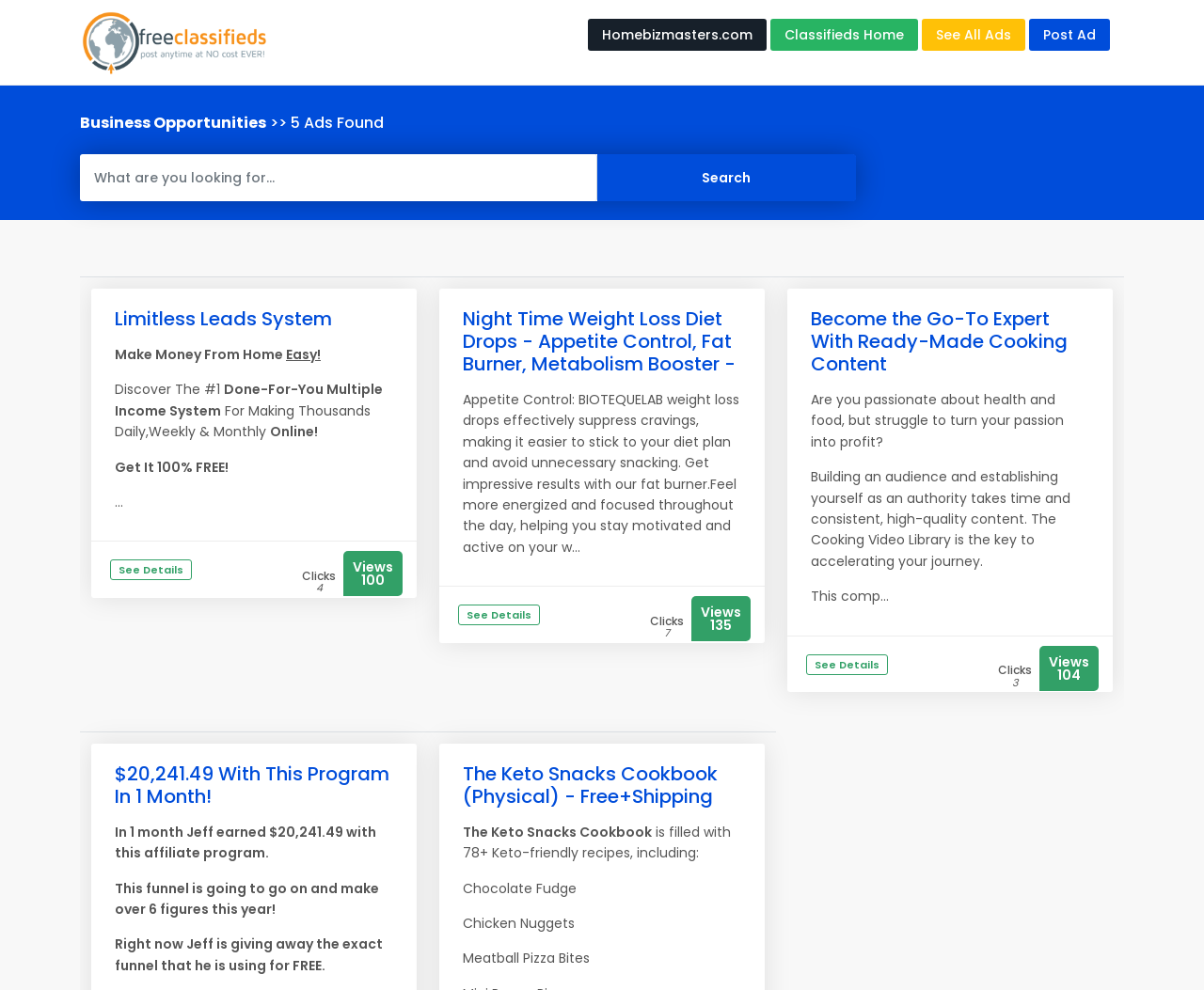Based on the image, provide a detailed and complete answer to the question: 
Can users post their own ads on this website?

The webpage has a link 'Post Ad' in the top navigation bar, which suggests that users can create and post their own ads on this website. This is also supported by the meta description 'Homebizmasters.com Classified Ads. FREE to post ads anytime.'